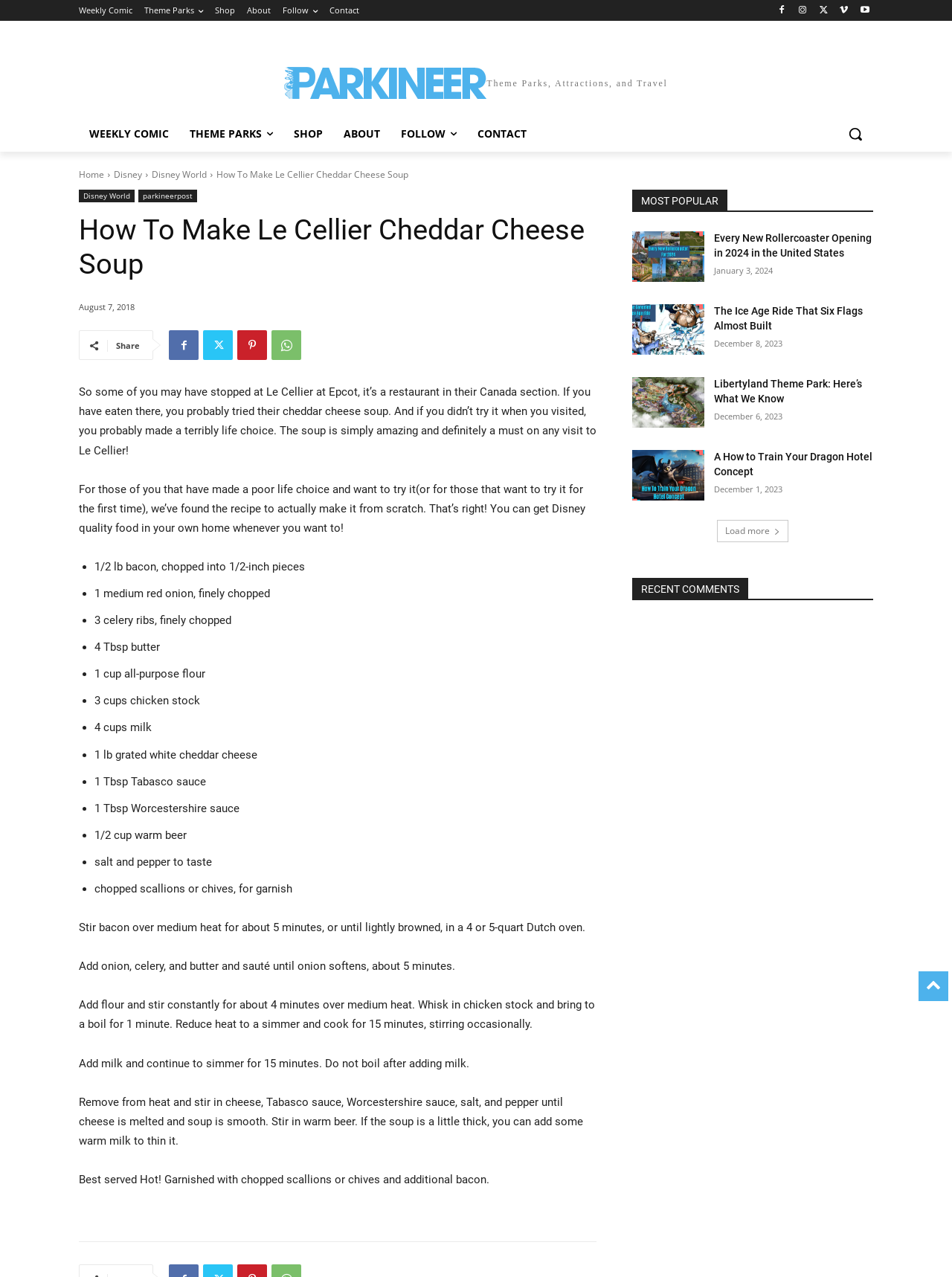Please identify the bounding box coordinates of the clickable area that will fulfill the following instruction: "Search for something". The coordinates should be in the format of four float numbers between 0 and 1, i.e., [left, top, right, bottom].

[0.88, 0.091, 0.917, 0.119]